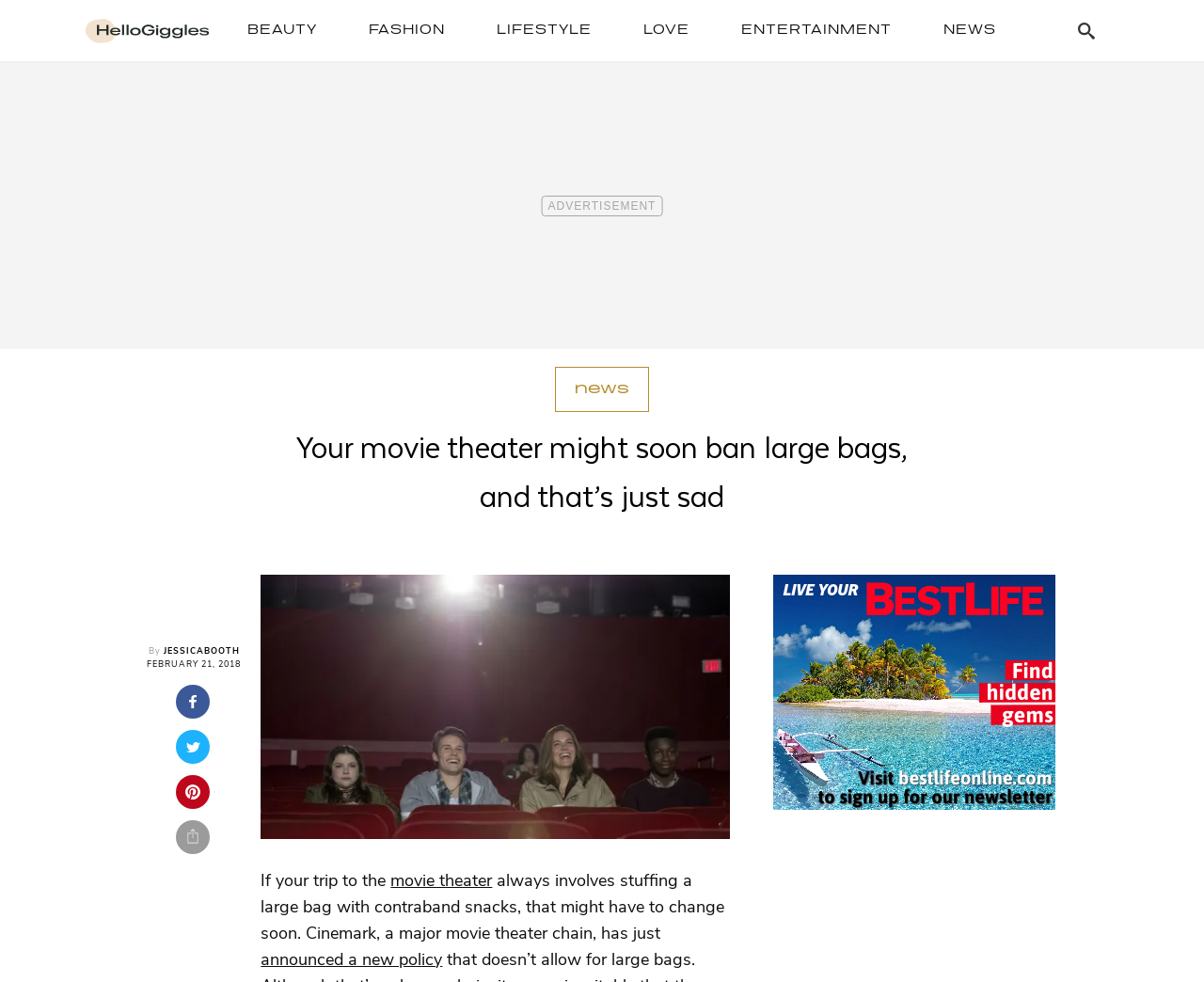What is the name of the author of the article?
Refer to the image and give a detailed response to the question.

I found the author's name by looking at the text 'By JESSICABOOTH' which is located below the heading of the article.